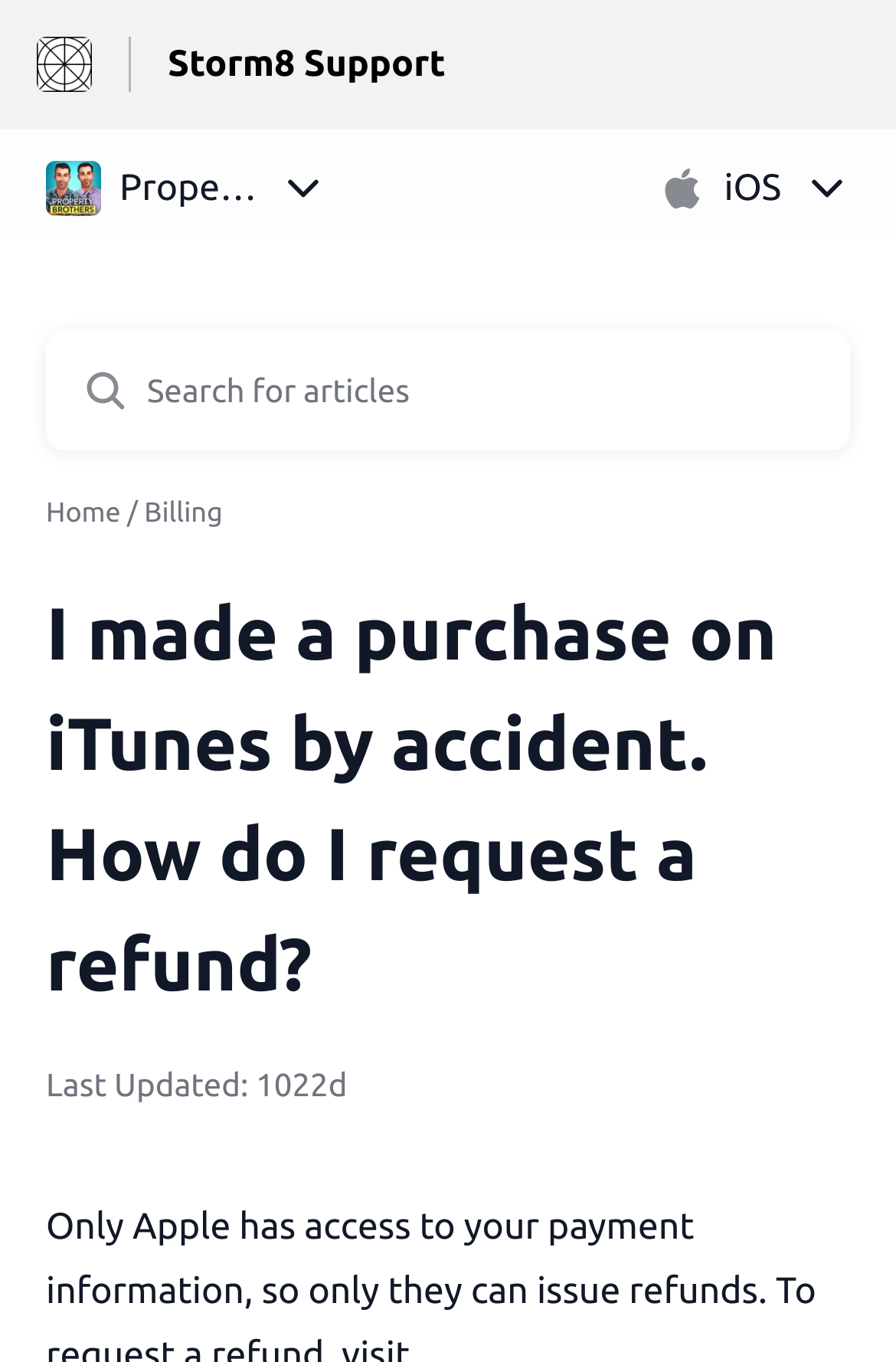Use a single word or phrase to answer this question: 
What is the name of the support center?

Property Brothers Home Design Help Center